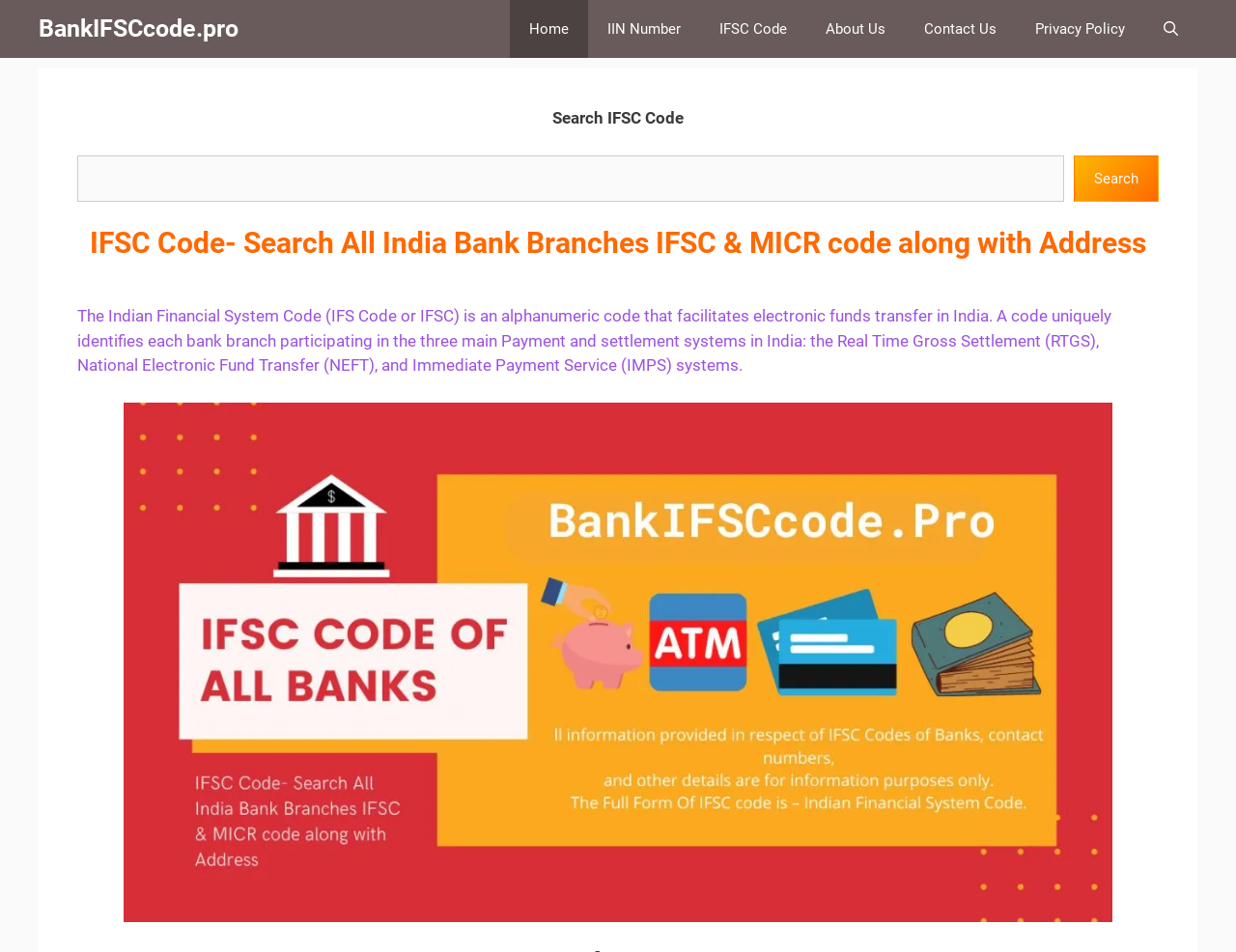Using the provided element description: "Home", identify the bounding box coordinates. The coordinates should be four floats between 0 and 1 in the order [left, top, right, bottom].

[0.412, 0.0, 0.476, 0.061]